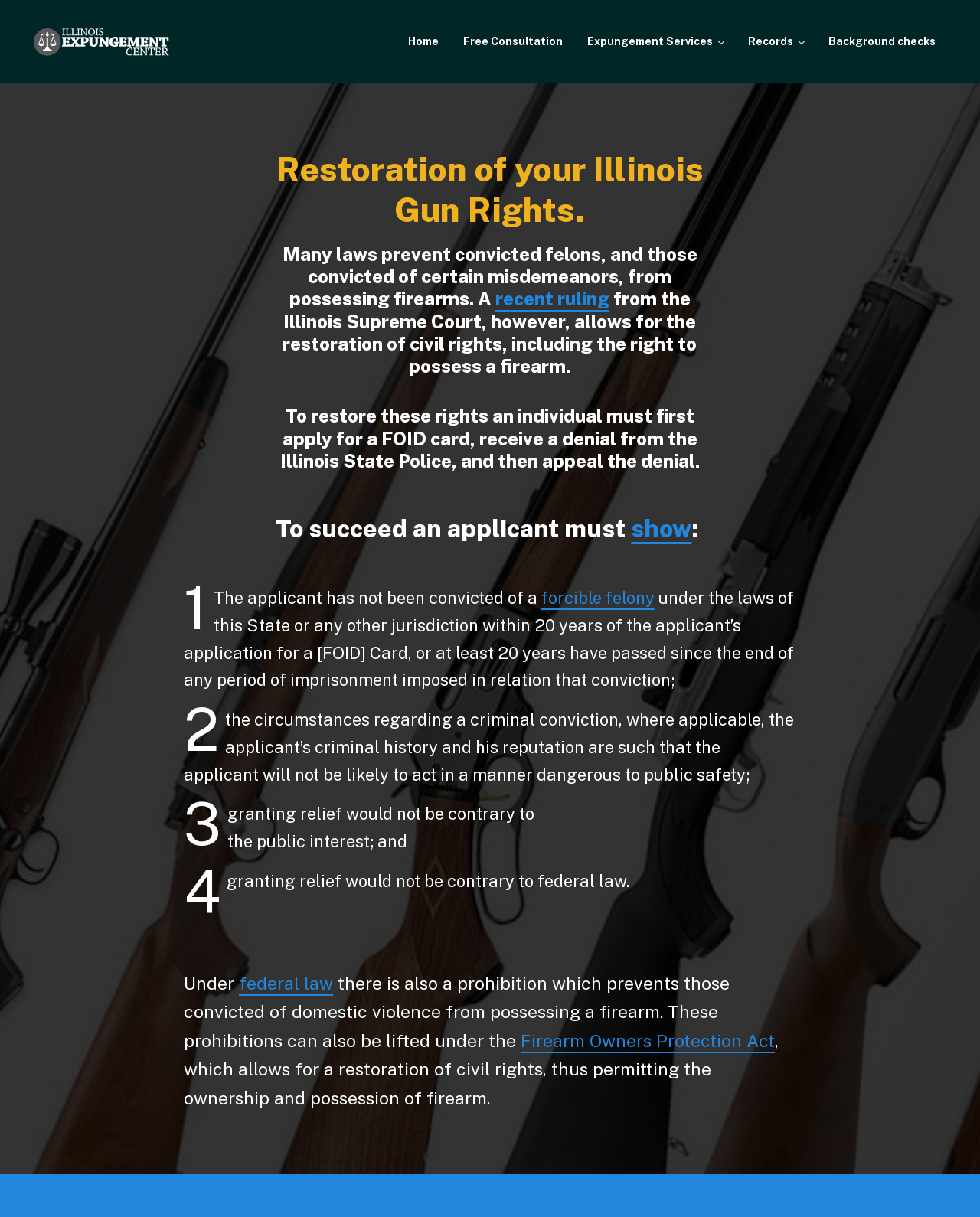How many steps are required to restore gun rights?
Refer to the image and give a detailed answer to the question.

I found this answer by reading the text on the webpage, specifically the section that explains the process of restoring gun rights. The text mentions that an individual must first apply for a FOID card, receive a denial from the Illinois State Police, and then appeal the denial. Therefore, there are three steps required to restore gun rights.